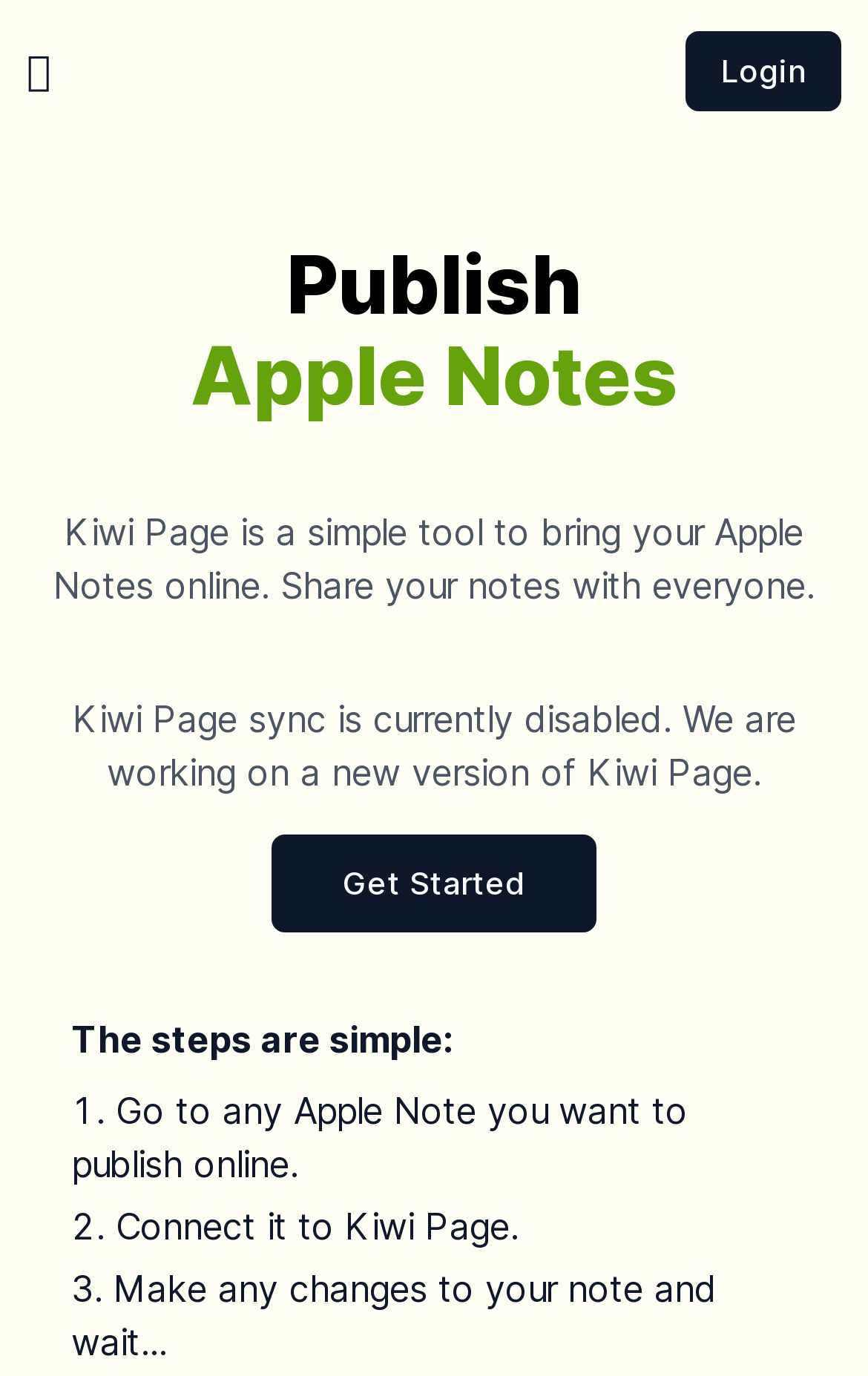What is the purpose of Kiwi Page?
Based on the image, provide a one-word or brief-phrase response.

Publish Apple Notes online